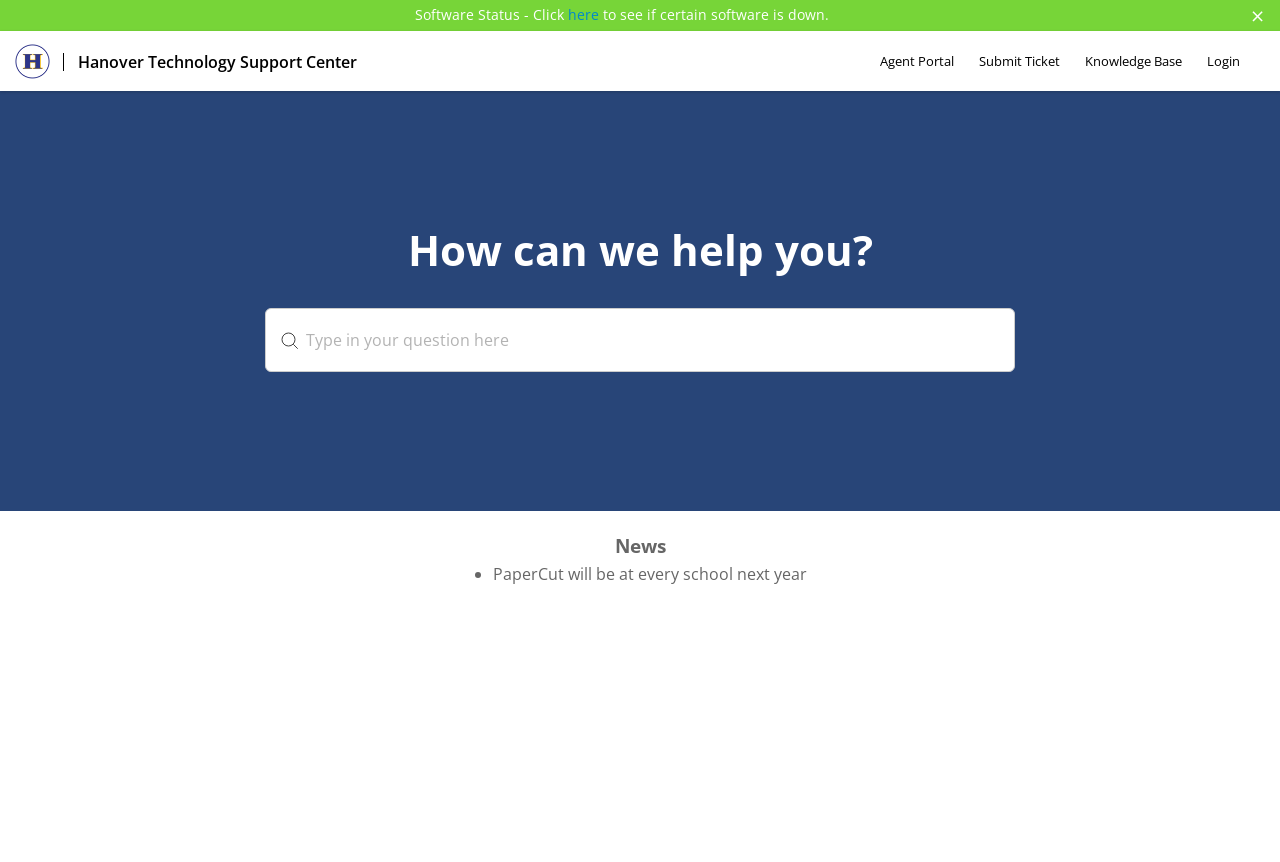Give a concise answer of one word or phrase to the question: 
What type of content is listed under the 'News' heading?

PaperCut information